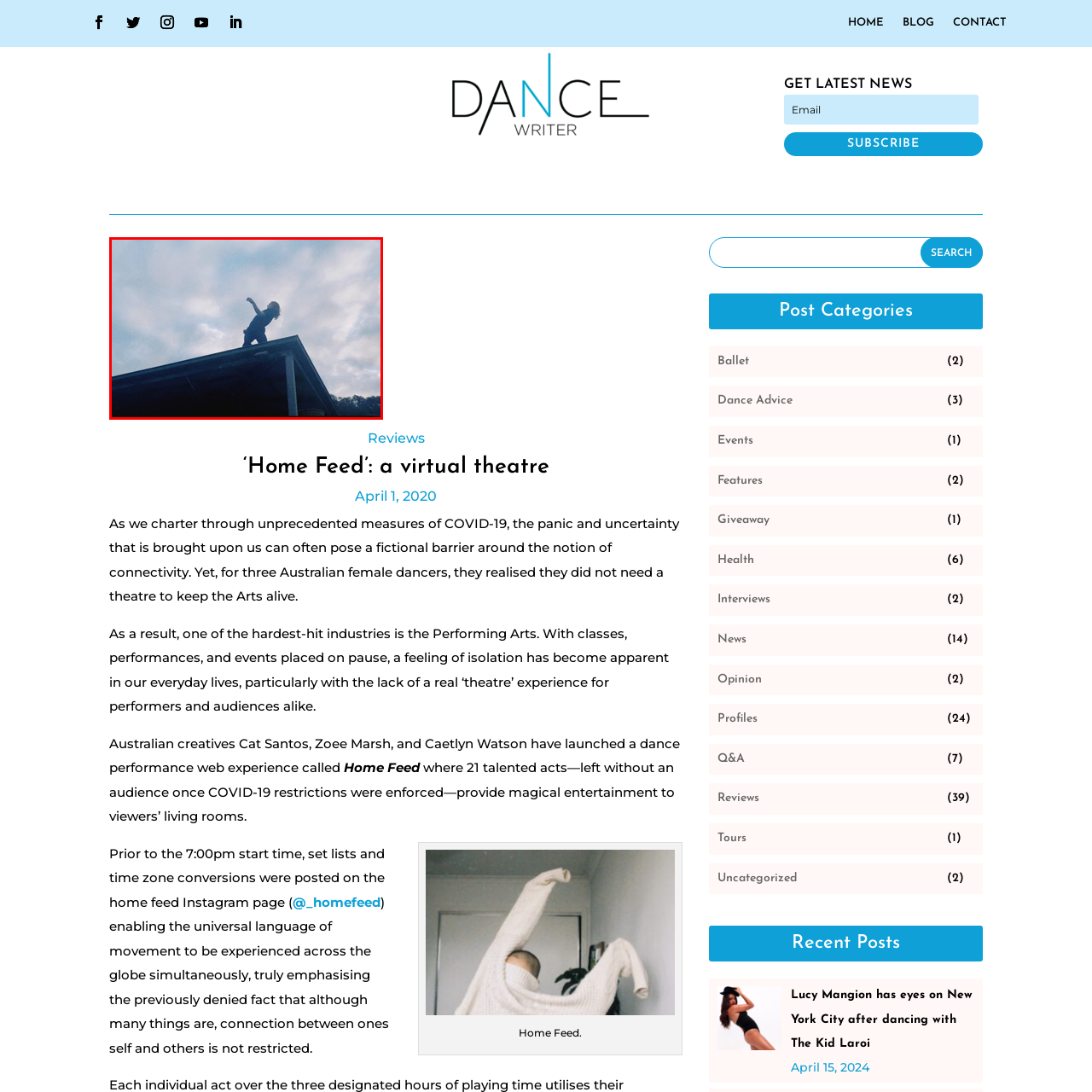Look closely at the image highlighted by the red bounding box and supply a detailed explanation in response to the following question: What is the dancer's hair doing?

The dancer's long hair billows gently with the wind, enhancing the sense of movement and vitality, which implies that the dancer's hair is moving gently in the wind.